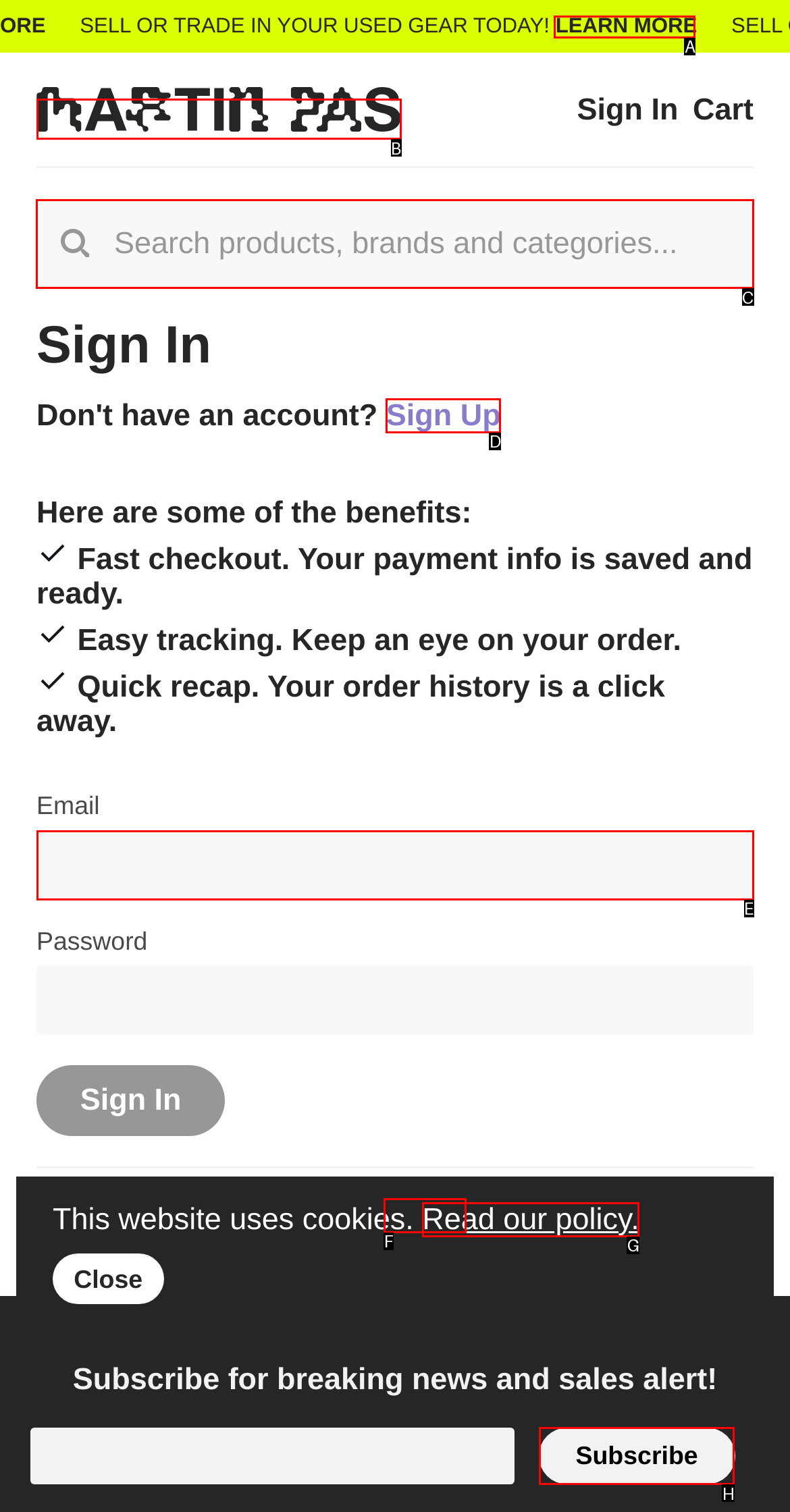From the available options, which lettered element should I click to complete this task: Search for products?

C